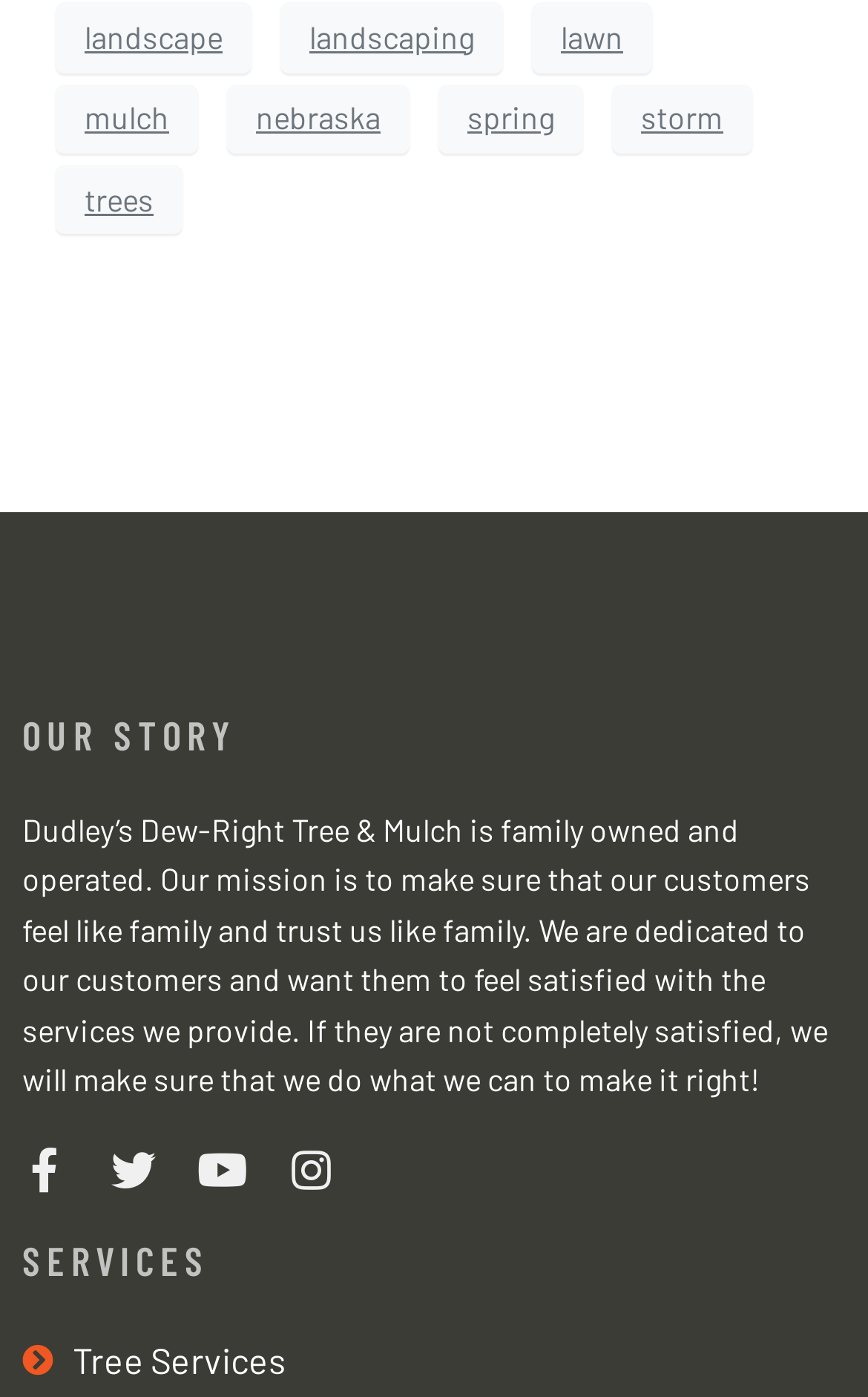Answer the following query with a single word or phrase:
What is the company's name?

Dudley's Dew-Right Tree & Mulch